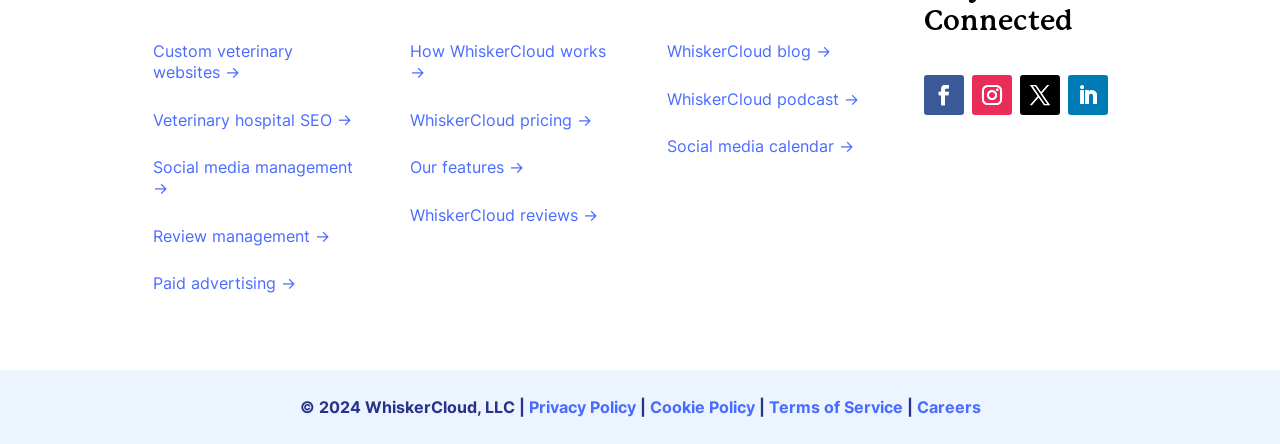What is the first link on the left side of the webpage?
Using the visual information, answer the question in a single word or phrase.

Custom veterinary websites